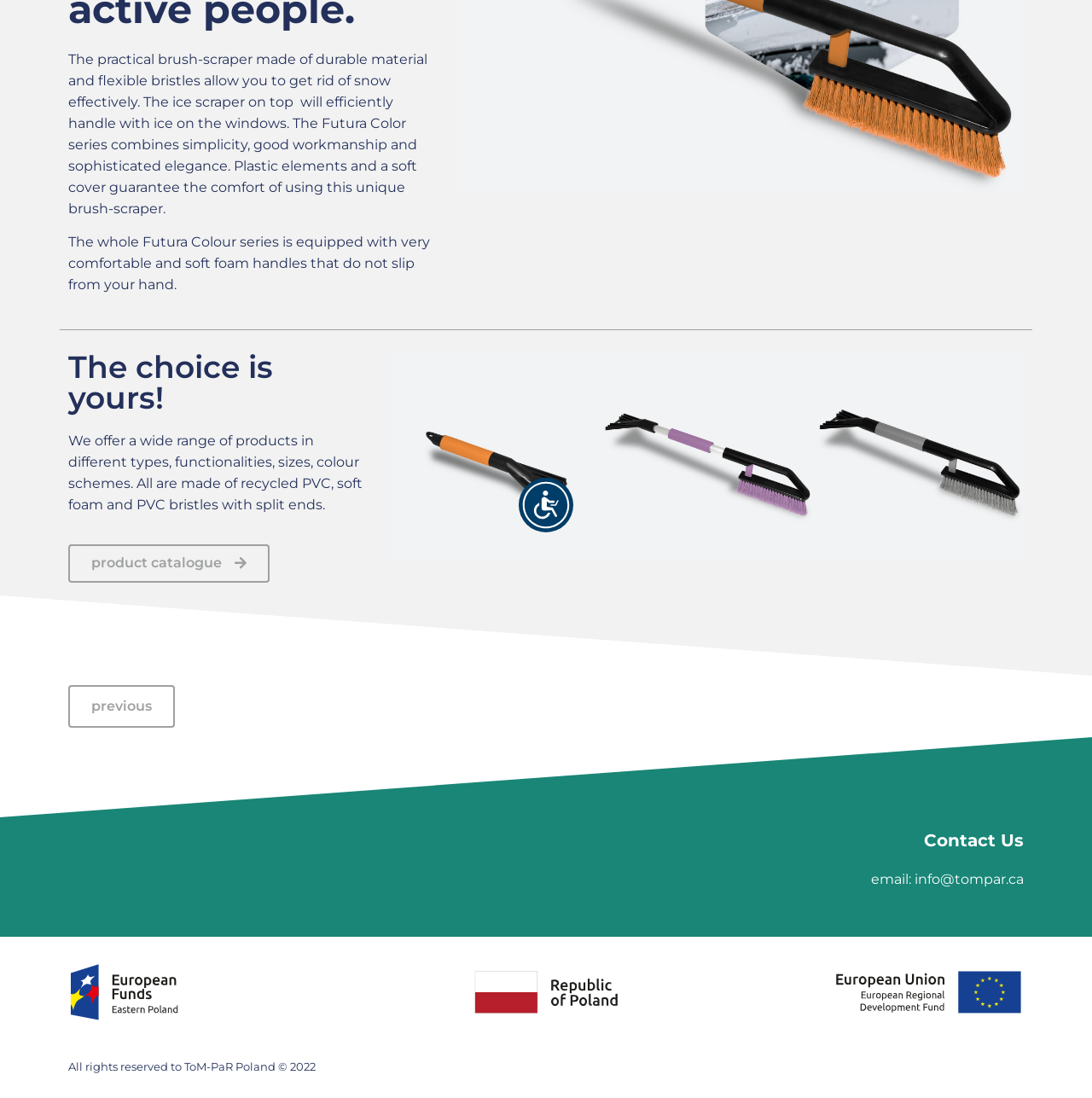Given the webpage screenshot and the description, determine the bounding box coordinates (top-left x, top-left y, bottom-right x, bottom-right y) that define the location of the UI element matching this description: alt="tompar"

[0.745, 0.32, 0.937, 0.512]